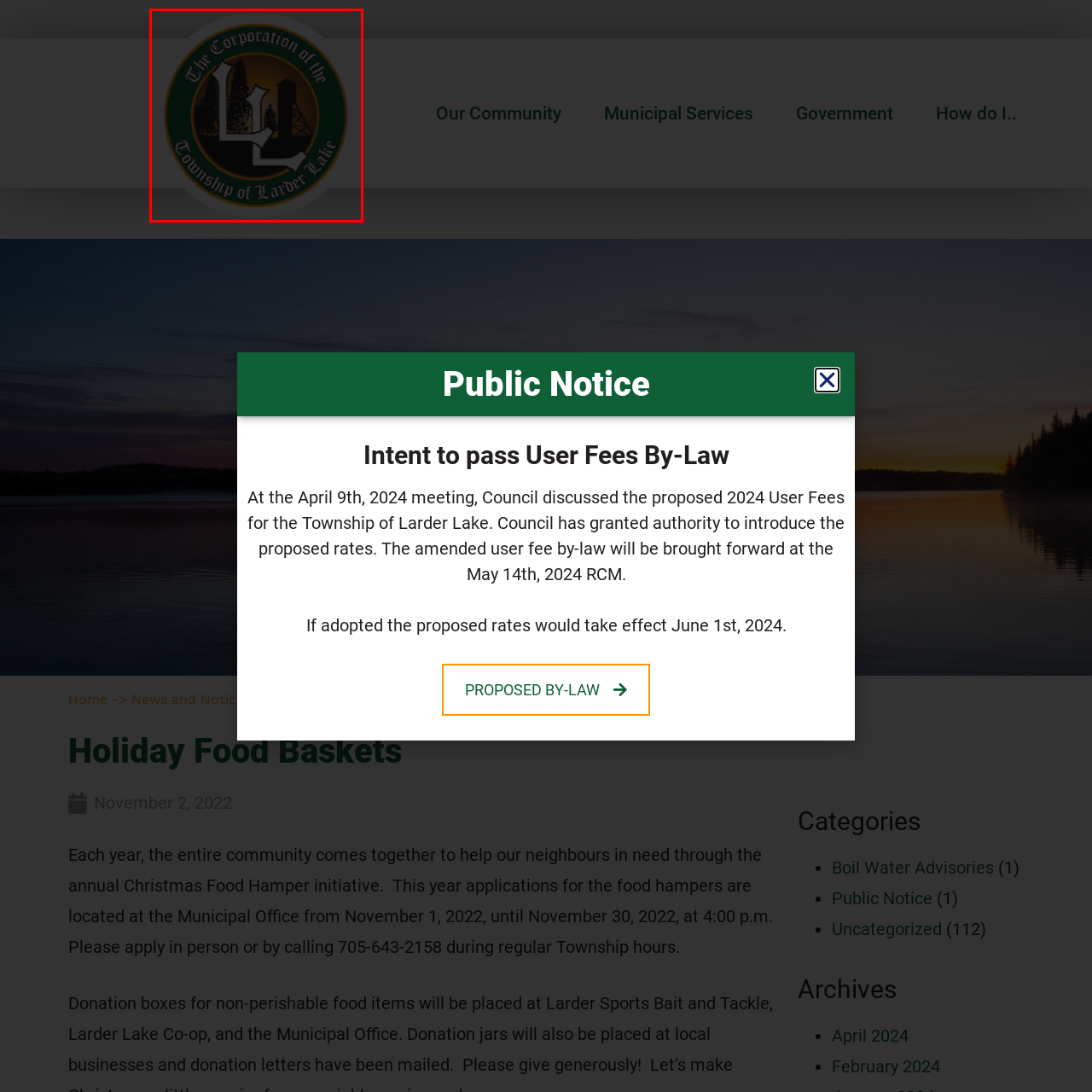Analyze the image encased in the red boundary, What is the shape of the Township of Larder Lake's logo?
 Respond using a single word or phrase.

Circular